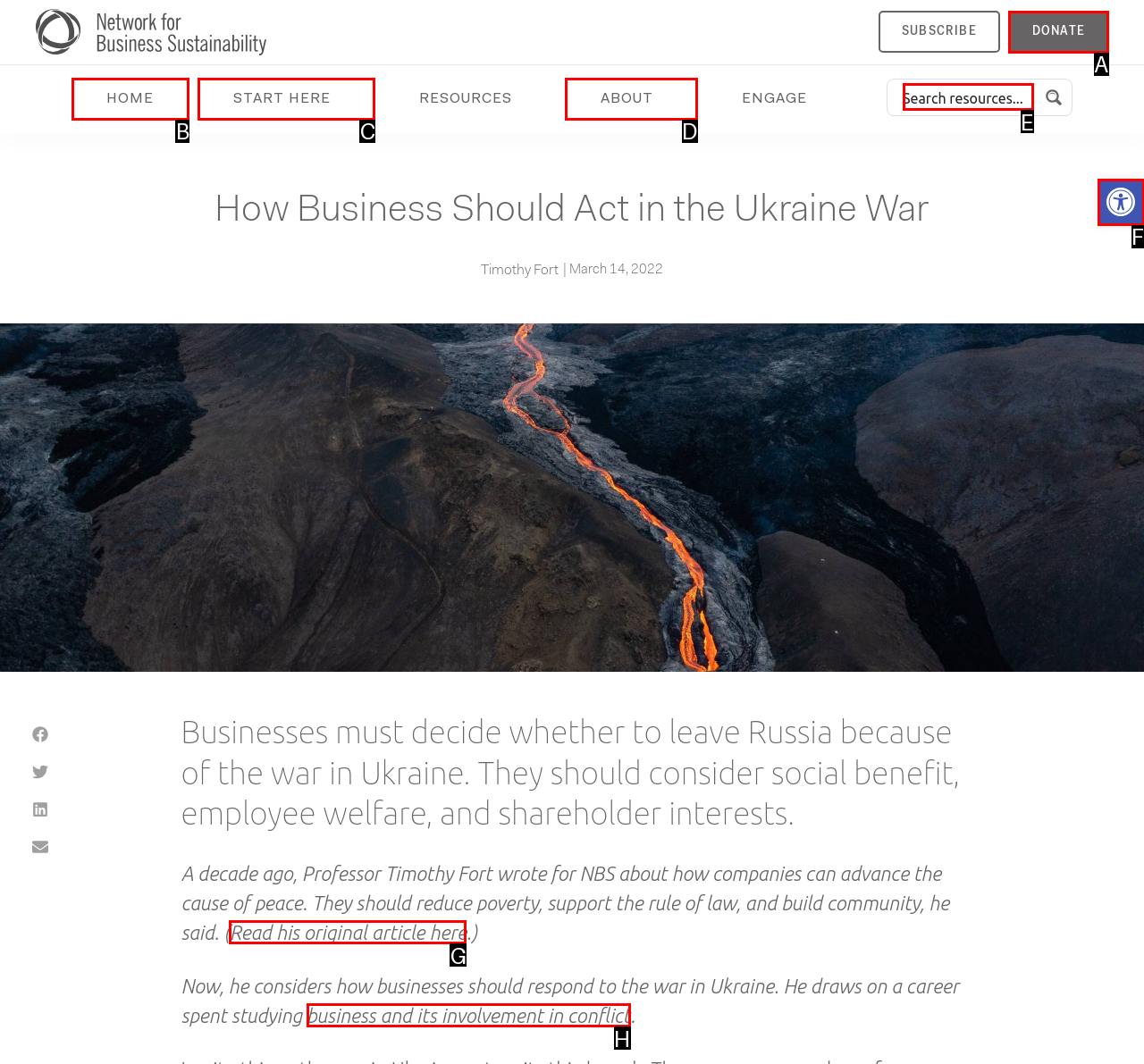Given the description: Read his original article here, identify the corresponding option. Answer with the letter of the appropriate option directly.

G